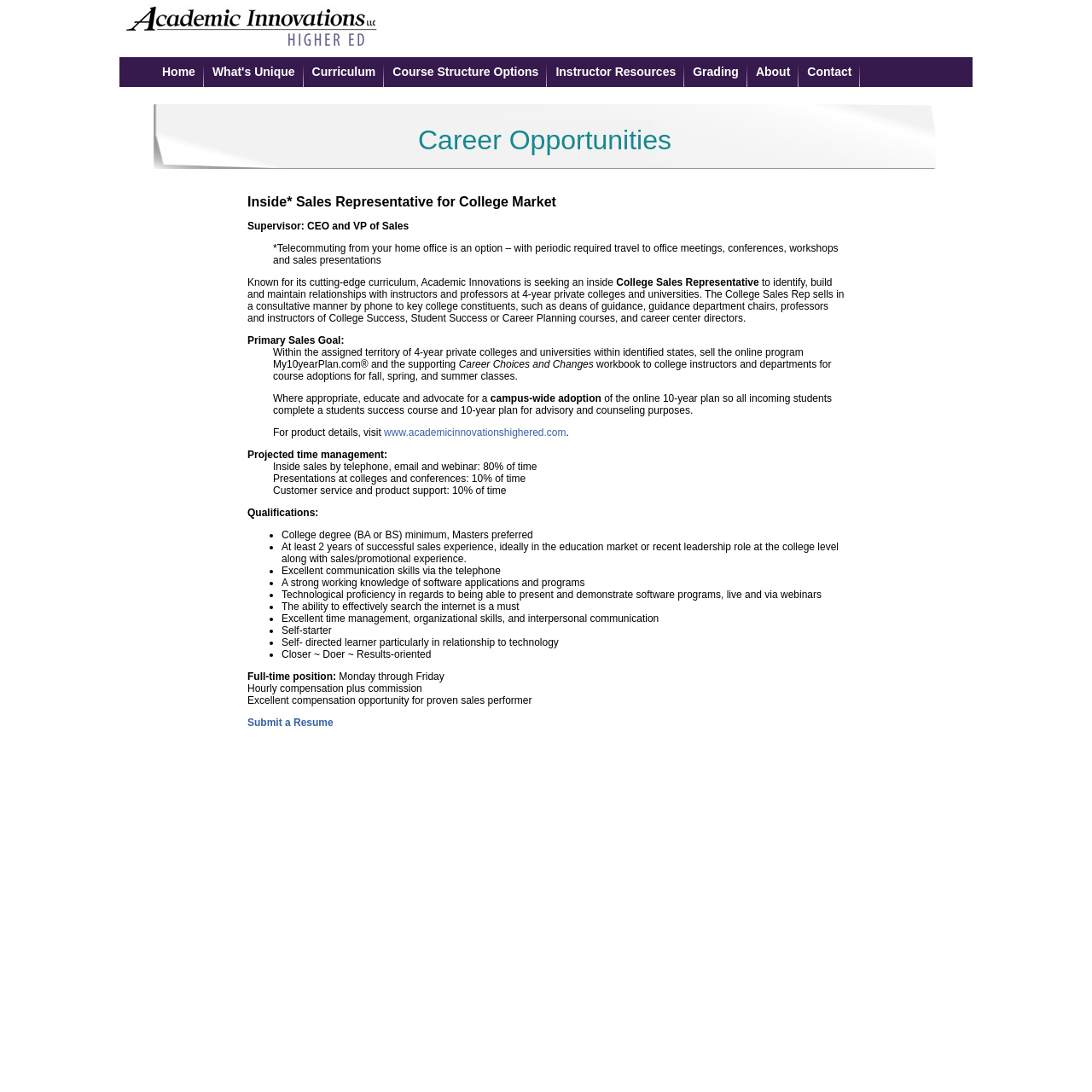Offer a detailed account of what is visible on the webpage.

The webpage is about Academic Innovations, a higher education institution. At the top, there is a logo and a navigation menu with links to different sections, including Home, What's Unique, Curriculum, Course Structure Options, Instructor Resources, Grading, About, and Contact.

Below the navigation menu, there is a heading "Career Opportunities" followed by a job posting for an Inside Sales Representative for College Market. The job posting includes a brief description of the company, the job responsibilities, and the primary sales goal.

The job responsibilities are described in detail, including identifying, building, and maintaining relationships with instructors and professors at 4-year private colleges and universities, selling the online program My10yearPlan.com and the supporting workbook to college instructors and departments for course adoptions.

The primary sales goal is to sell the online program and workbook to college instructors and departments within an assigned territory of 4-year private colleges and universities. The job also involves educating and advocating for a campus-wide adoption of the online 10-year plan.

The job posting also includes a section on projected time management, which breaks down the expected time allocation for different tasks, including inside sales by telephone, email, and webinar, presentations at colleges and conferences, and customer service and product support.

The qualifications for the job are listed, including a college degree, at least 2 years of successful sales experience, excellent communication skills, a strong working knowledge of software applications and programs, and the ability to effectively search the internet.

The job posting also mentions the compensation package, which includes hourly compensation plus commission, and the opportunity for excellent compensation for proven sales performers. Finally, there is a link to submit a resume for the job.